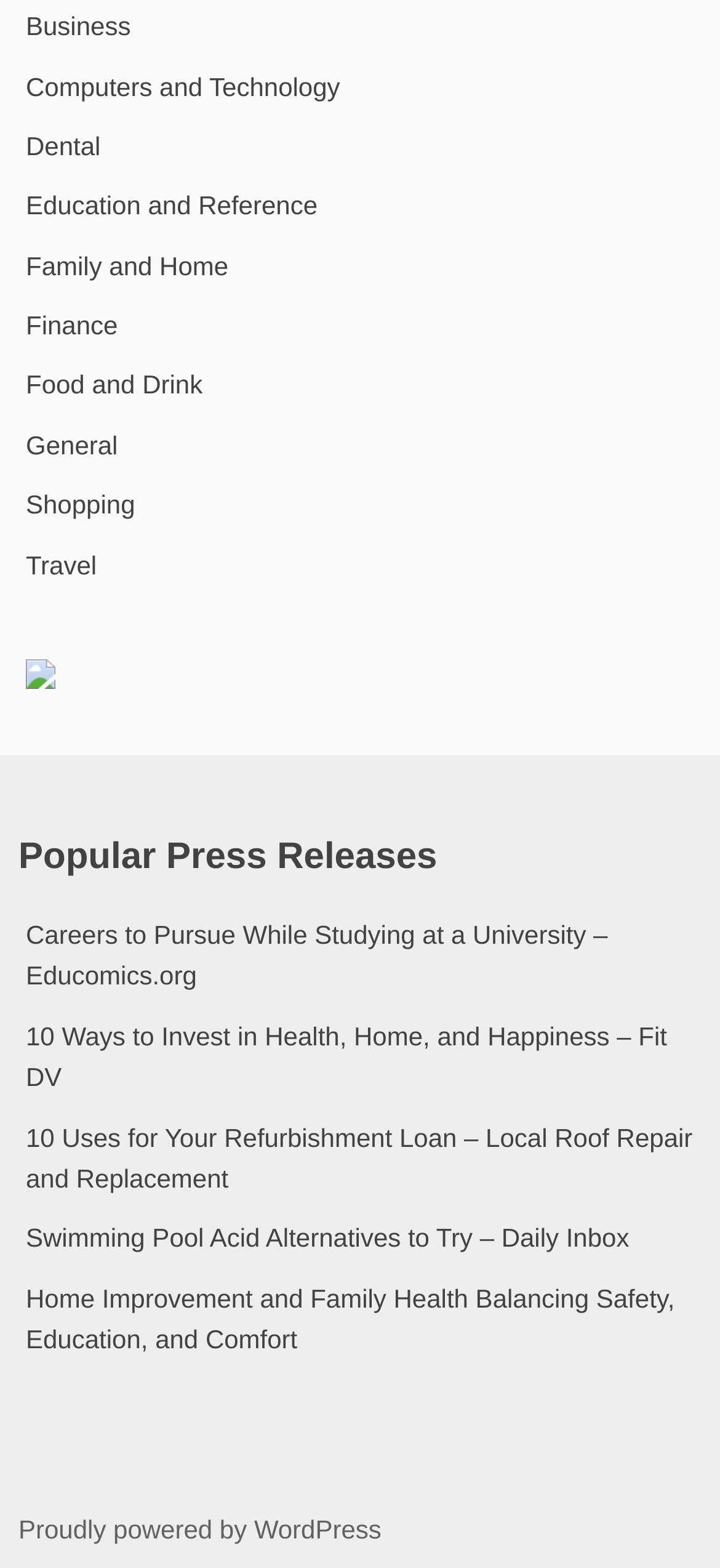Answer the question below with a single word or a brief phrase: 
What is the category of the link 'Careers to Pursue While Studying at a University – Educomics.org'?

Education and Reference